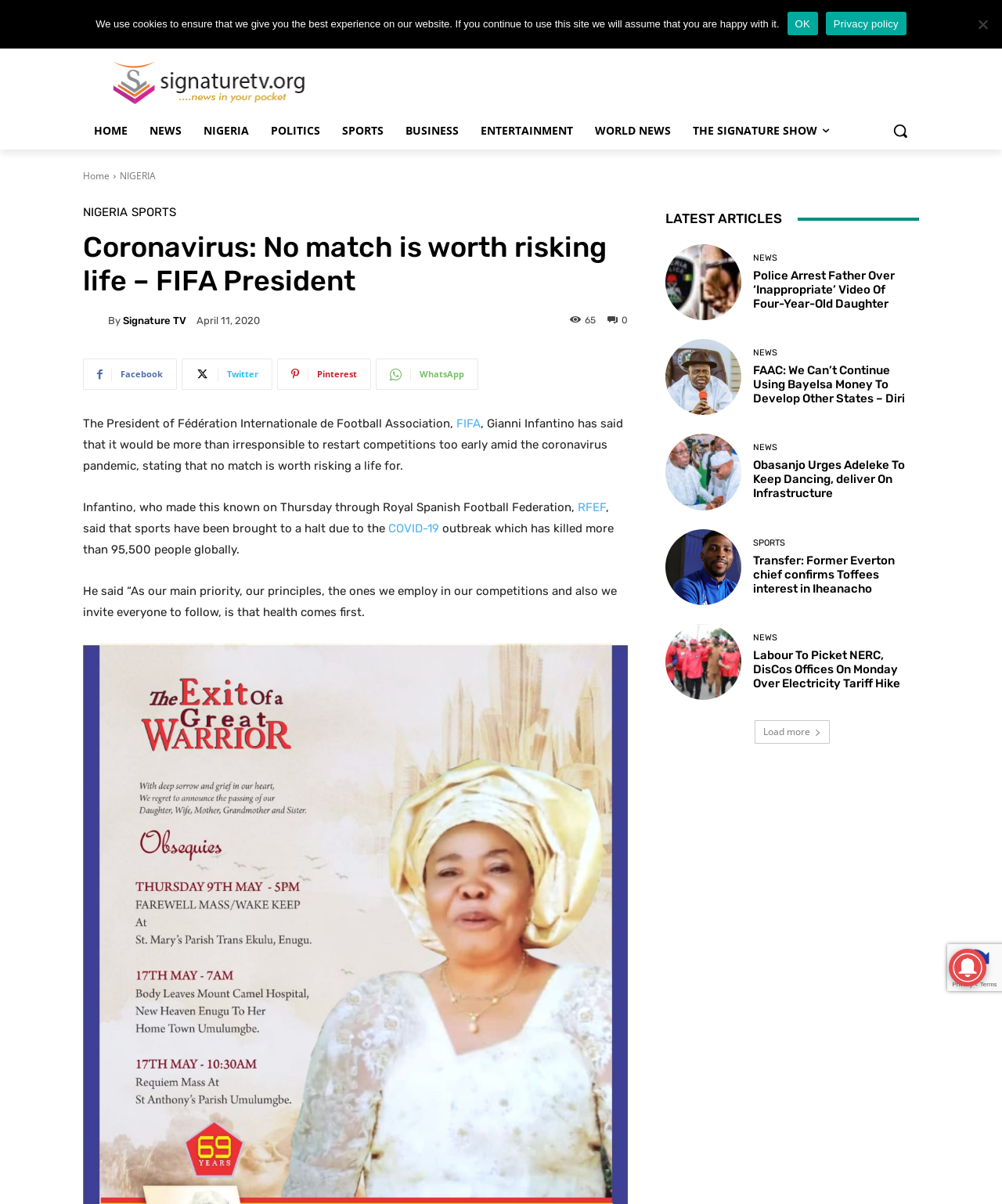Using the image as a reference, answer the following question in as much detail as possible:
What is the date of the article?

I found the date of the article by looking at the time element with the text 'April 11, 2020' which is located below the heading 'Coronavirus: No match is worth risking life – FIFA President'.